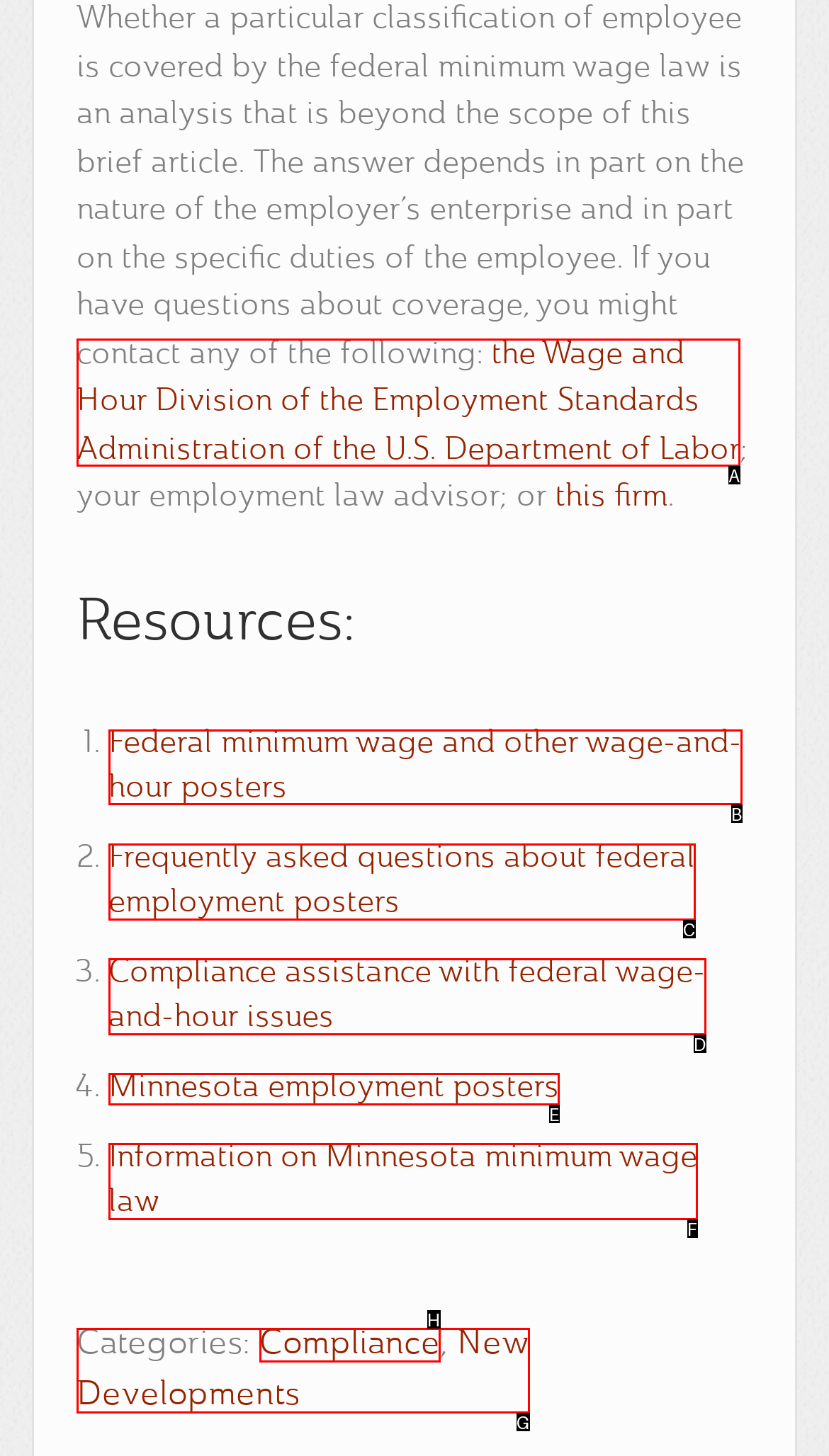Decide which HTML element to click to complete the task: View Federal minimum wage and other wage-and-hour posters Provide the letter of the appropriate option.

B